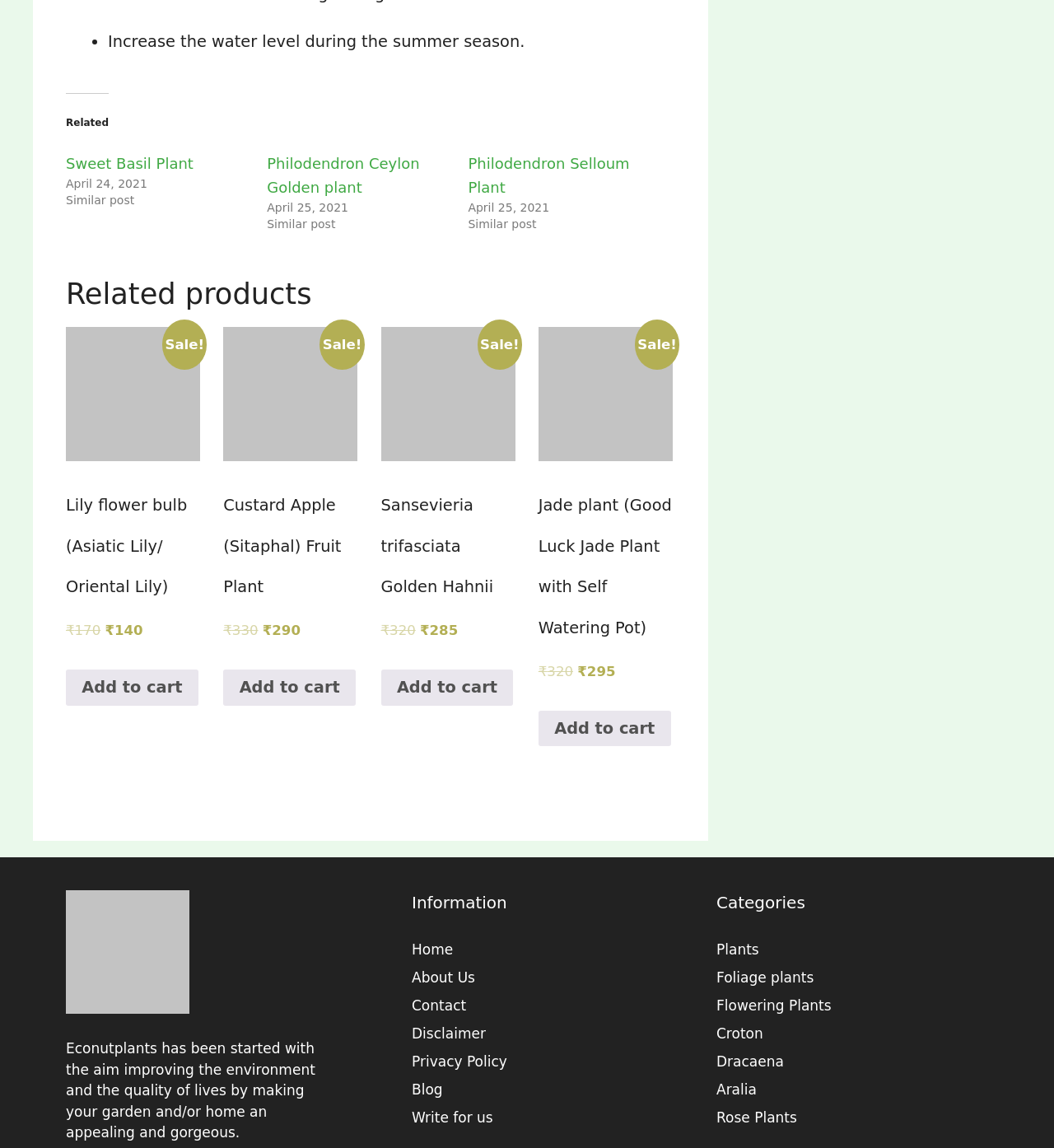What is the original price of the Lily Flower Bulb?
Using the image, provide a concise answer in one word or a short phrase.

₹170